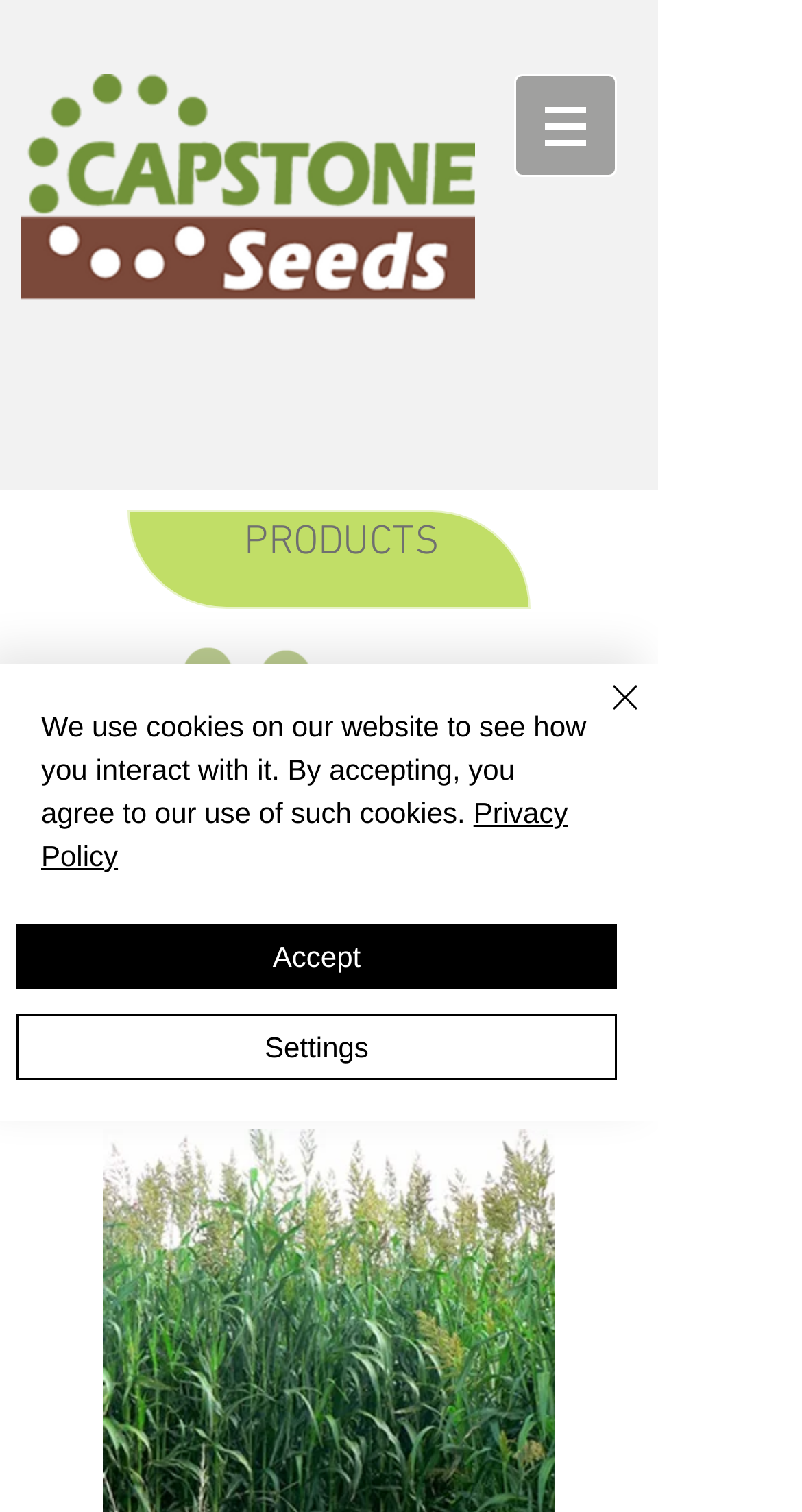What is the title of the iframe?
Based on the image, give a concise answer in the form of a single word or short phrase.

Site Search